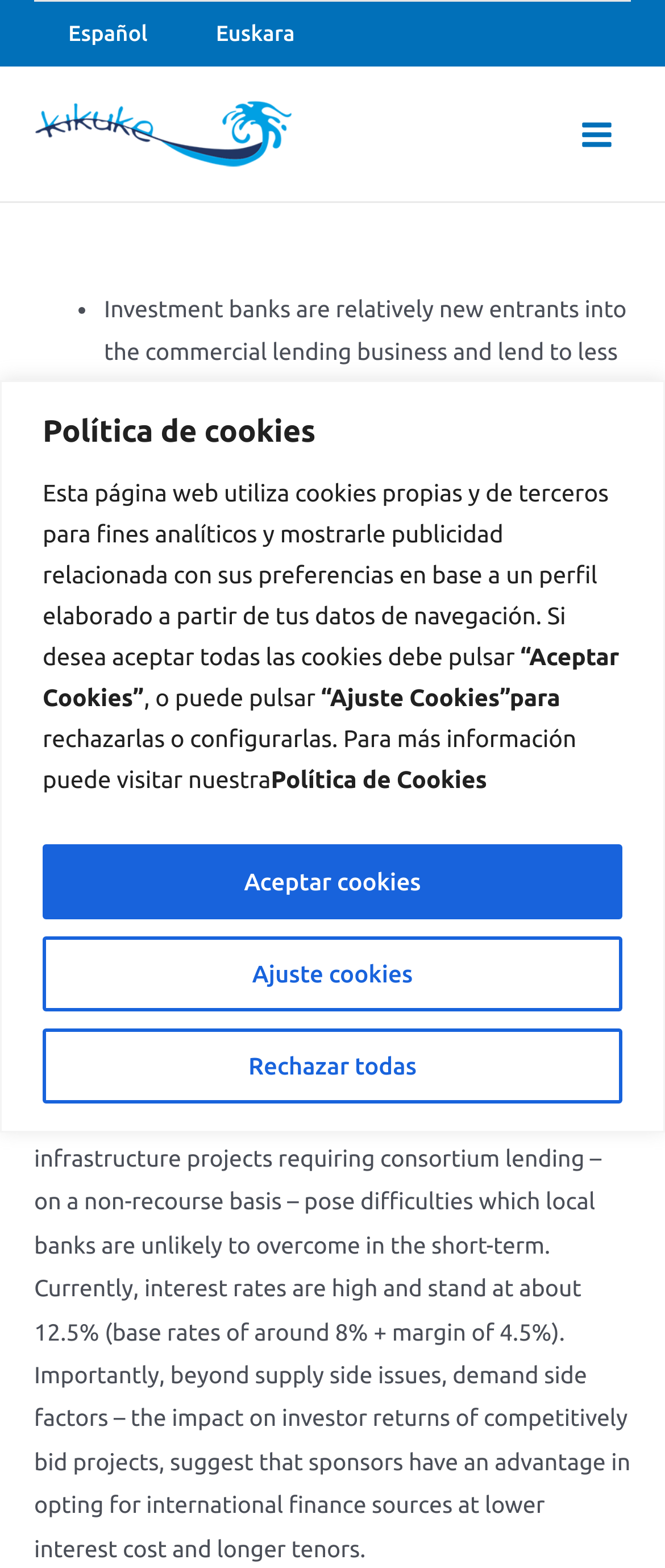Provide a brief response using a word or short phrase to this question:
What is the language of the link 'Euskara'?

Basque